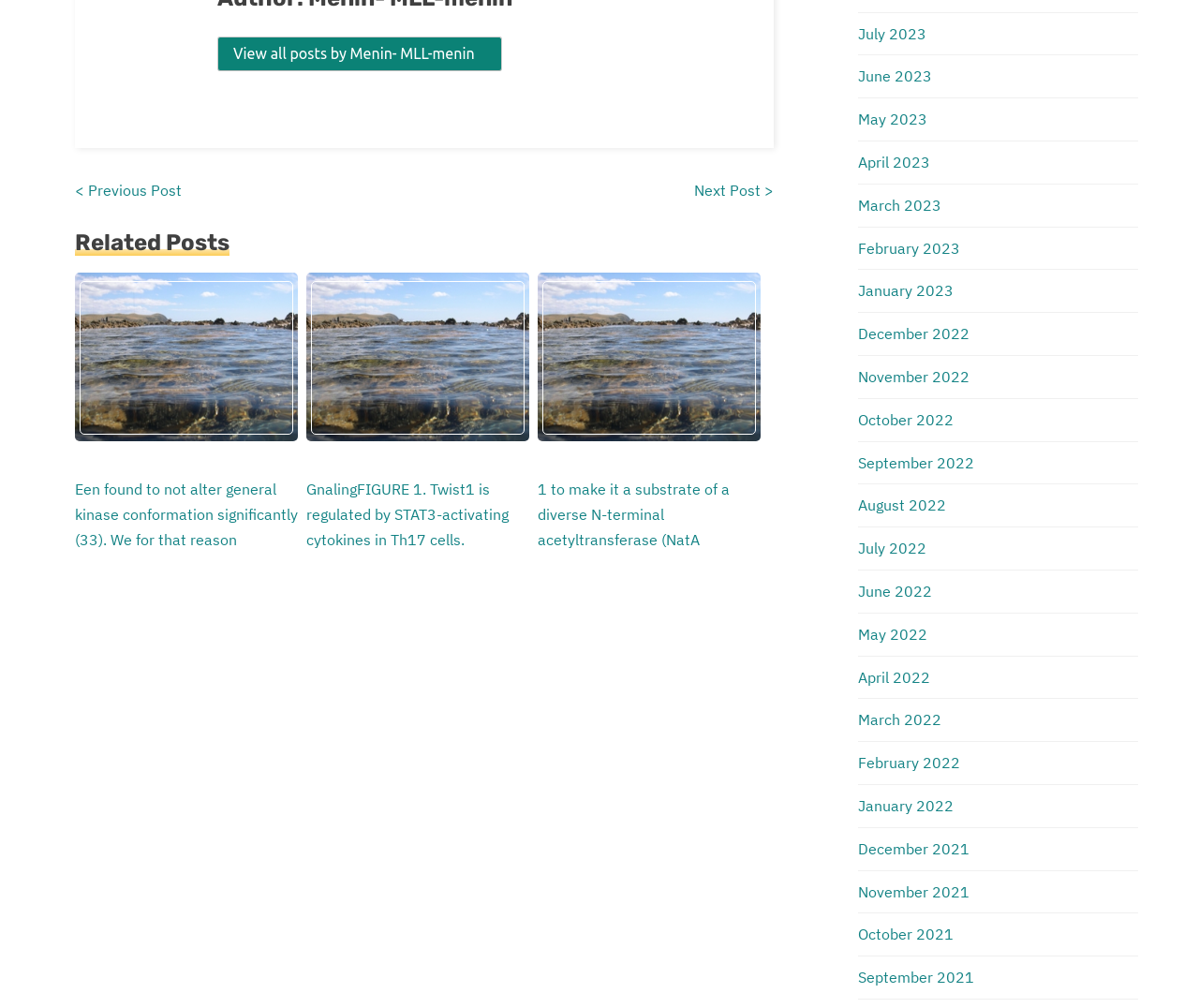Answer in one word or a short phrase: 
What is the name of the author?

Menin- MLL-menin